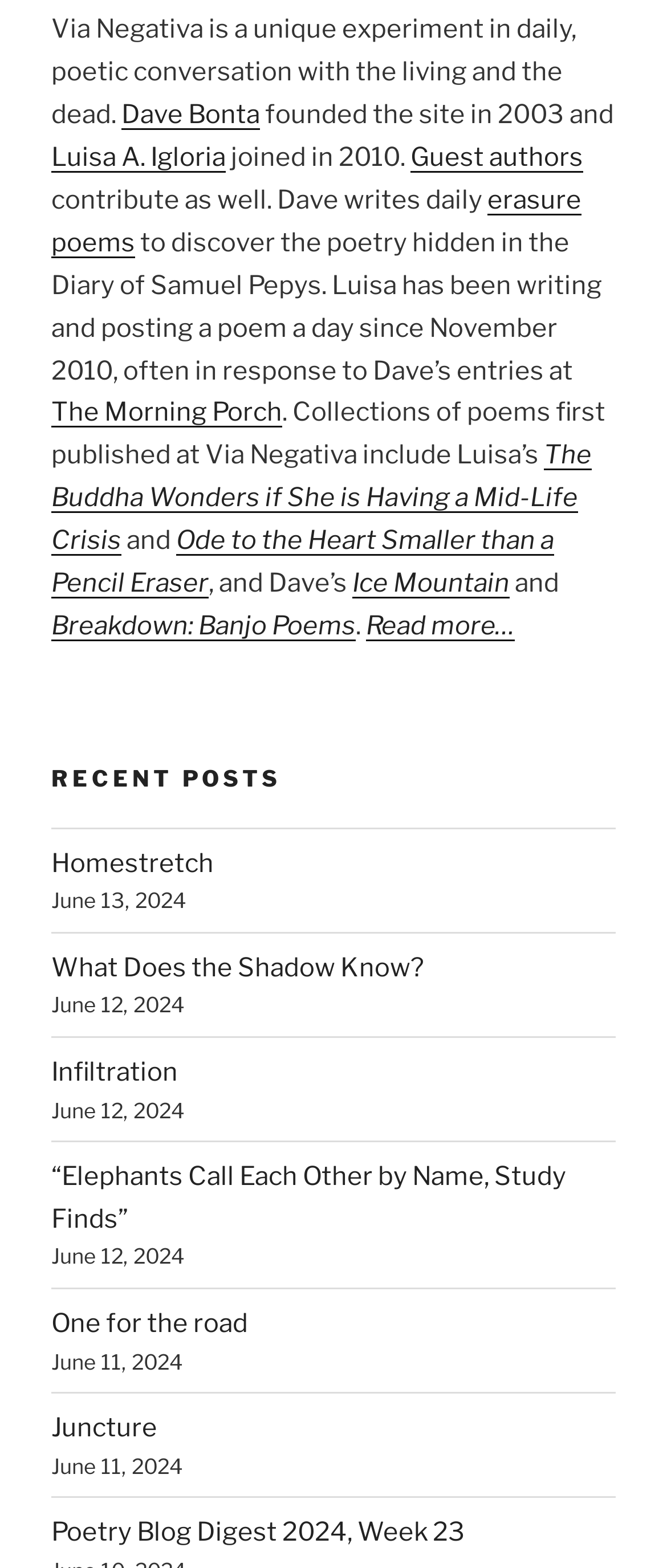Please specify the bounding box coordinates of the clickable region to carry out the following instruction: "Explore erasure poems". The coordinates should be four float numbers between 0 and 1, in the format [left, top, right, bottom].

[0.077, 0.118, 0.872, 0.165]